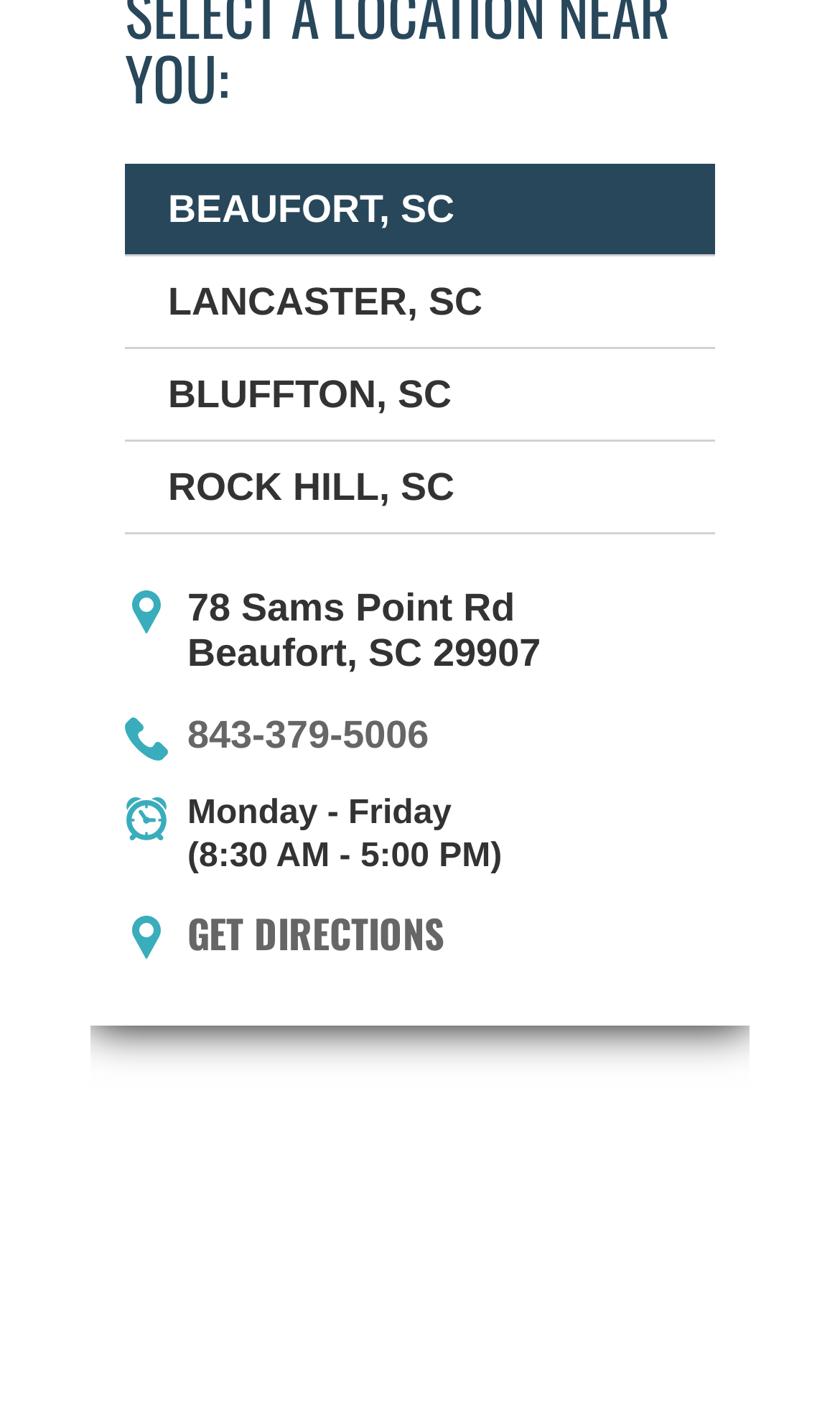Using the description: "(843) 341-9418", determine the UI element's bounding box coordinates. Ensure the coordinates are in the format of four float numbers between 0 and 1, i.e., [left, top, right, bottom].

[0.223, 0.436, 0.539, 0.466]